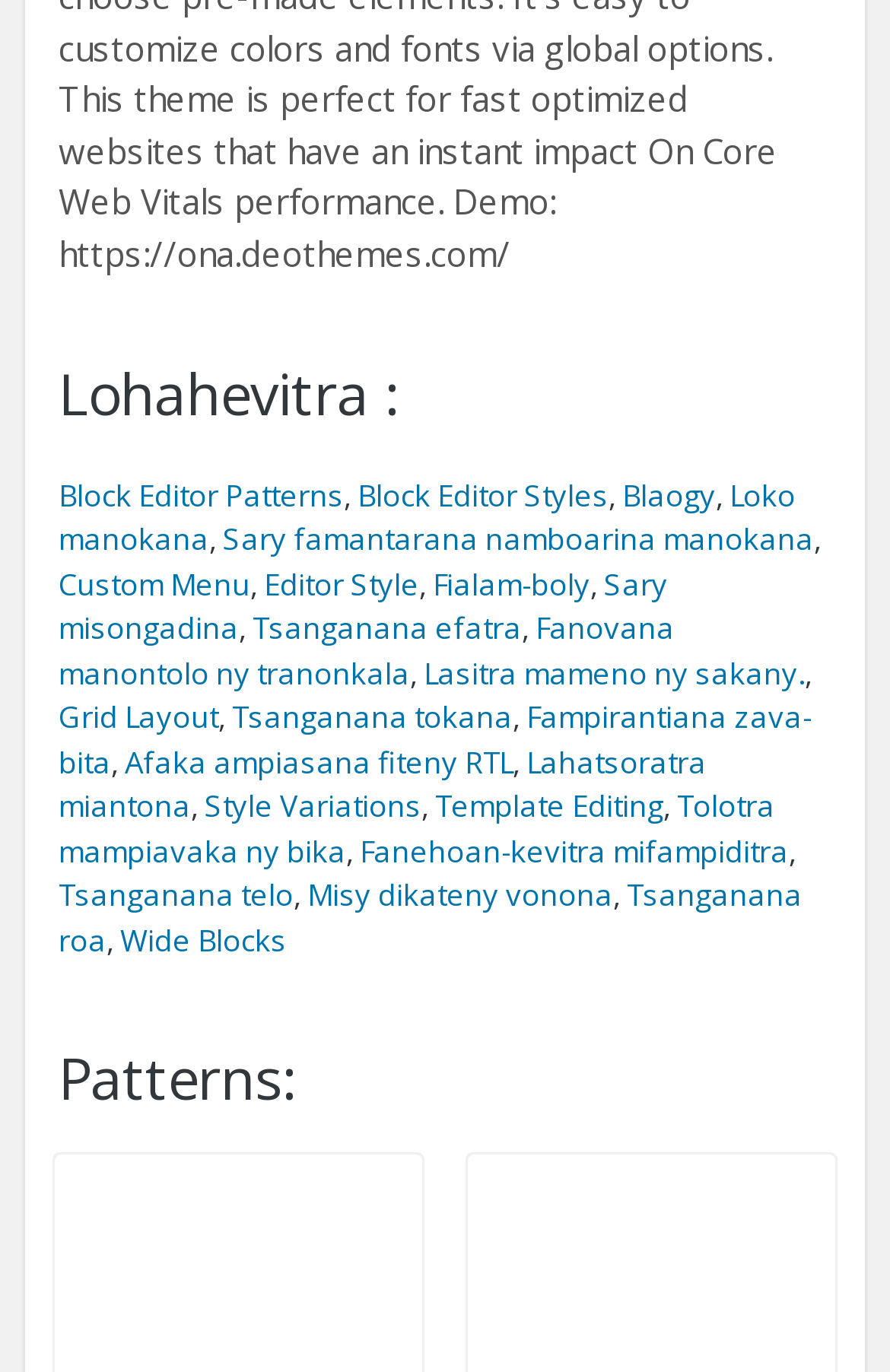Show the bounding box coordinates for the element that needs to be clicked to execute the following instruction: "Search for a study". Provide the coordinates in the form of four float numbers between 0 and 1, i.e., [left, top, right, bottom].

None